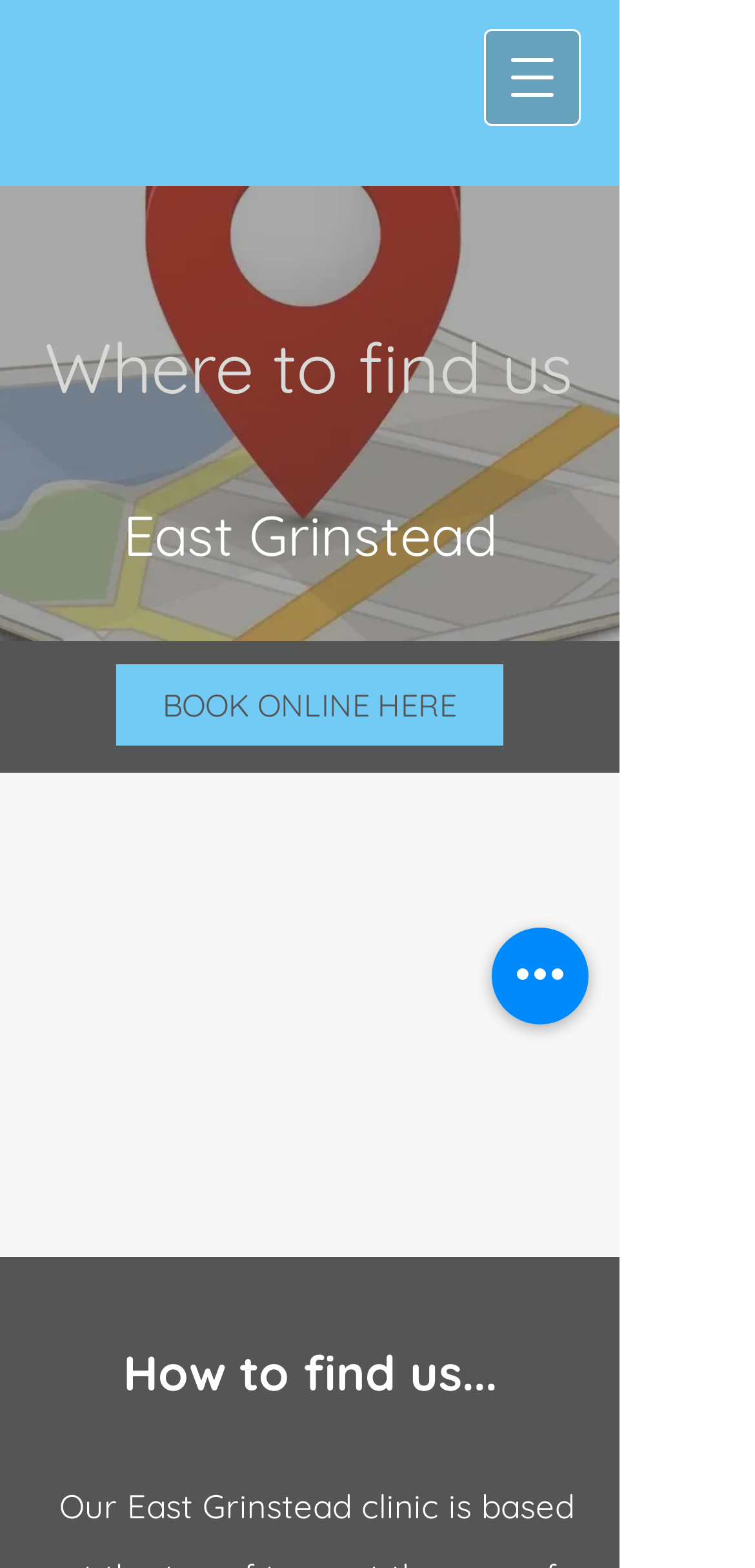What is the purpose of the button at the top right corner?
Based on the screenshot, provide a one-word or short-phrase response.

Open navigation menu